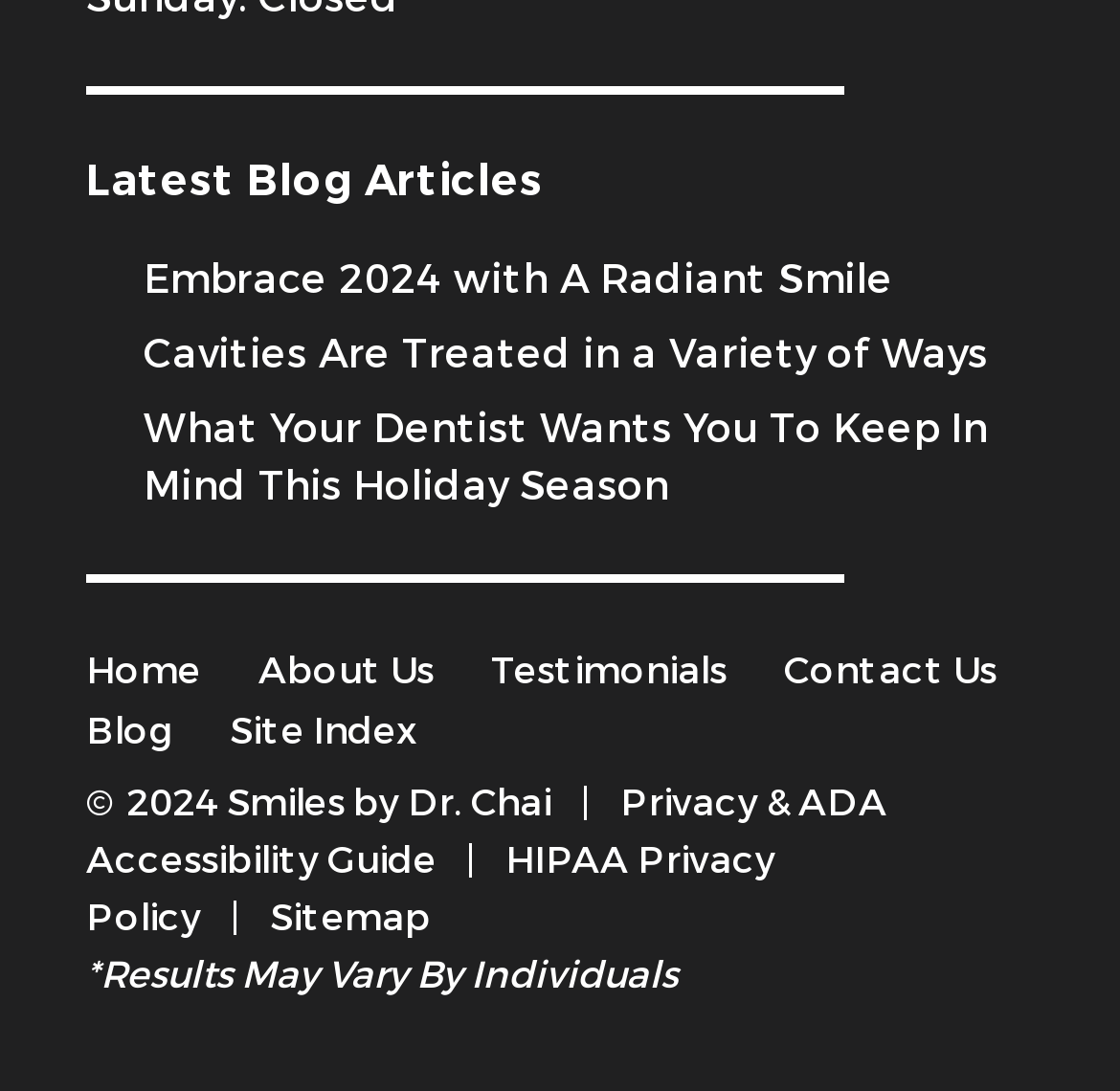What is the name of the dentist?
Look at the image and respond with a one-word or short phrase answer.

Dr. Chai